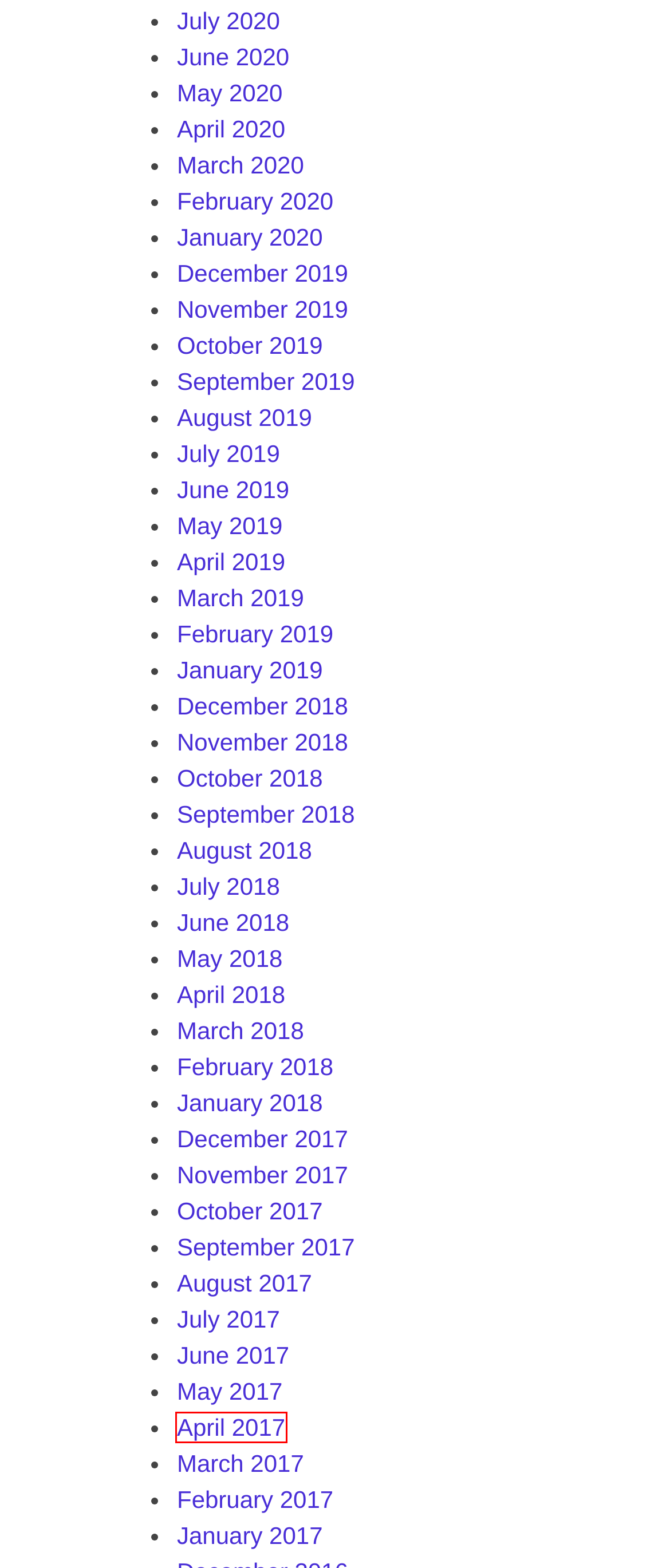After examining the screenshot of a webpage with a red bounding box, choose the most accurate webpage description that corresponds to the new page after clicking the element inside the red box. Here are the candidates:
A. 2017  April : International Aid and Development
B. 2020  March : International Aid and Development
C. 2017  November : International Aid and Development
D. 2017  December : International Aid and Development
E. 2018  October : International Aid and Development
F. 2020  January : International Aid and Development
G. 2017  January : International Aid and Development
H. 2018  March : International Aid and Development

A